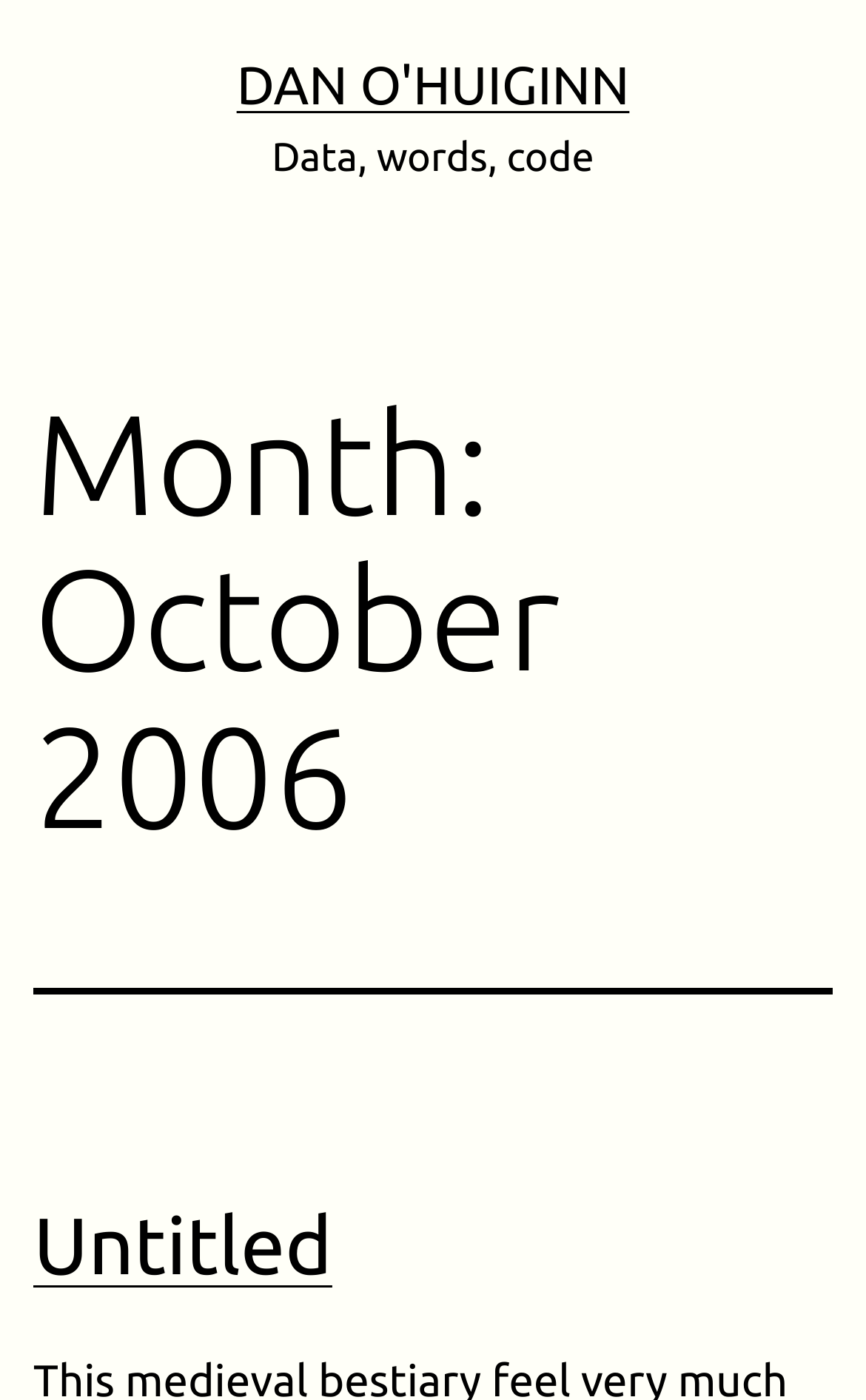Refer to the image and offer a detailed explanation in response to the question: What is the year mentioned on the webpage?

The heading 'Month: October 2006' is present on the webpage, which indicates that the year mentioned is 2006.